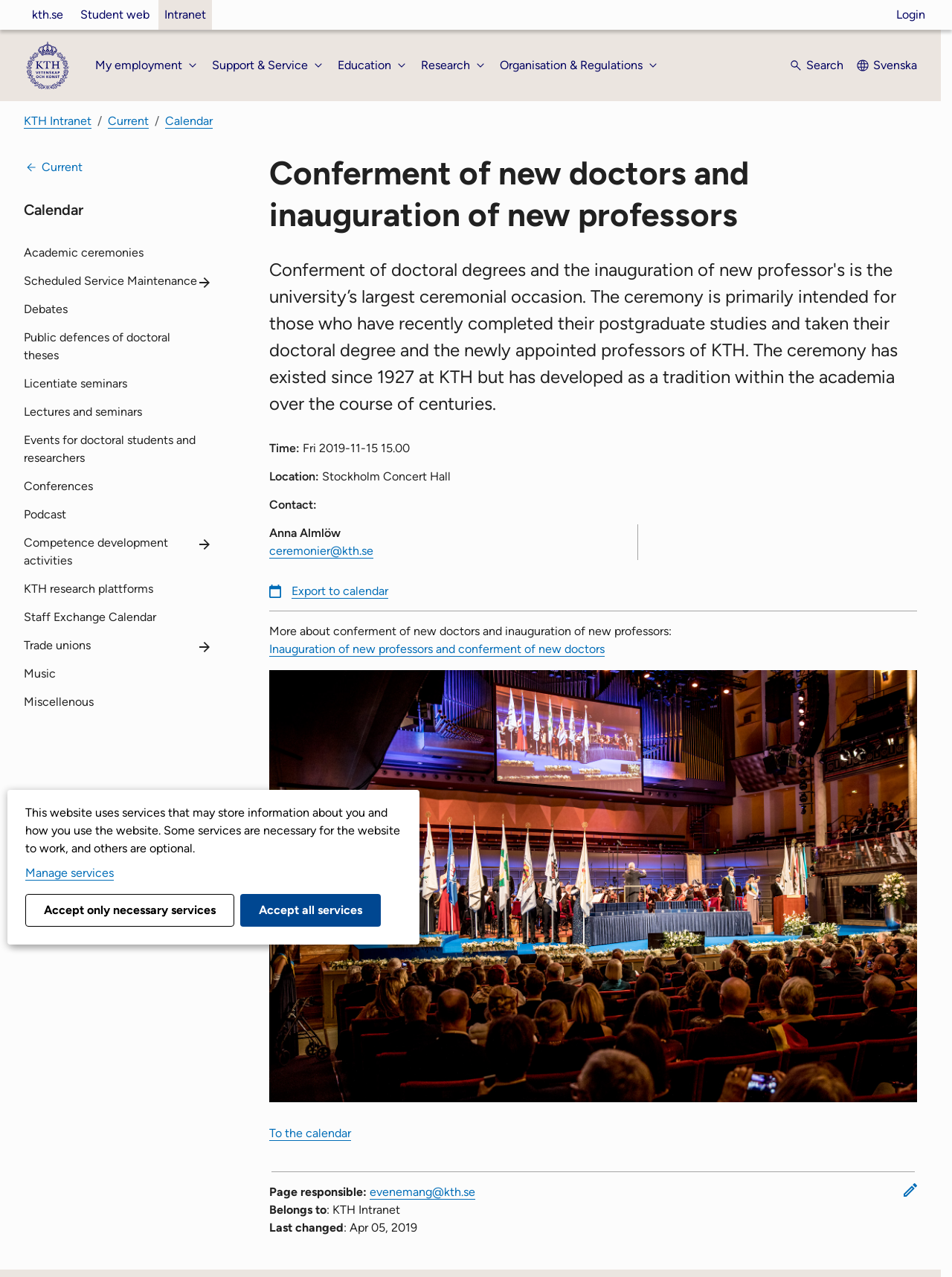What is the location of the conferment ceremony?
Answer the question with detailed information derived from the image.

I found the answer by looking at the 'Location:' section on the webpage, which is located below the 'Time:' section. The text 'Stockholm Concert Hall' is listed as the location of the ceremony.